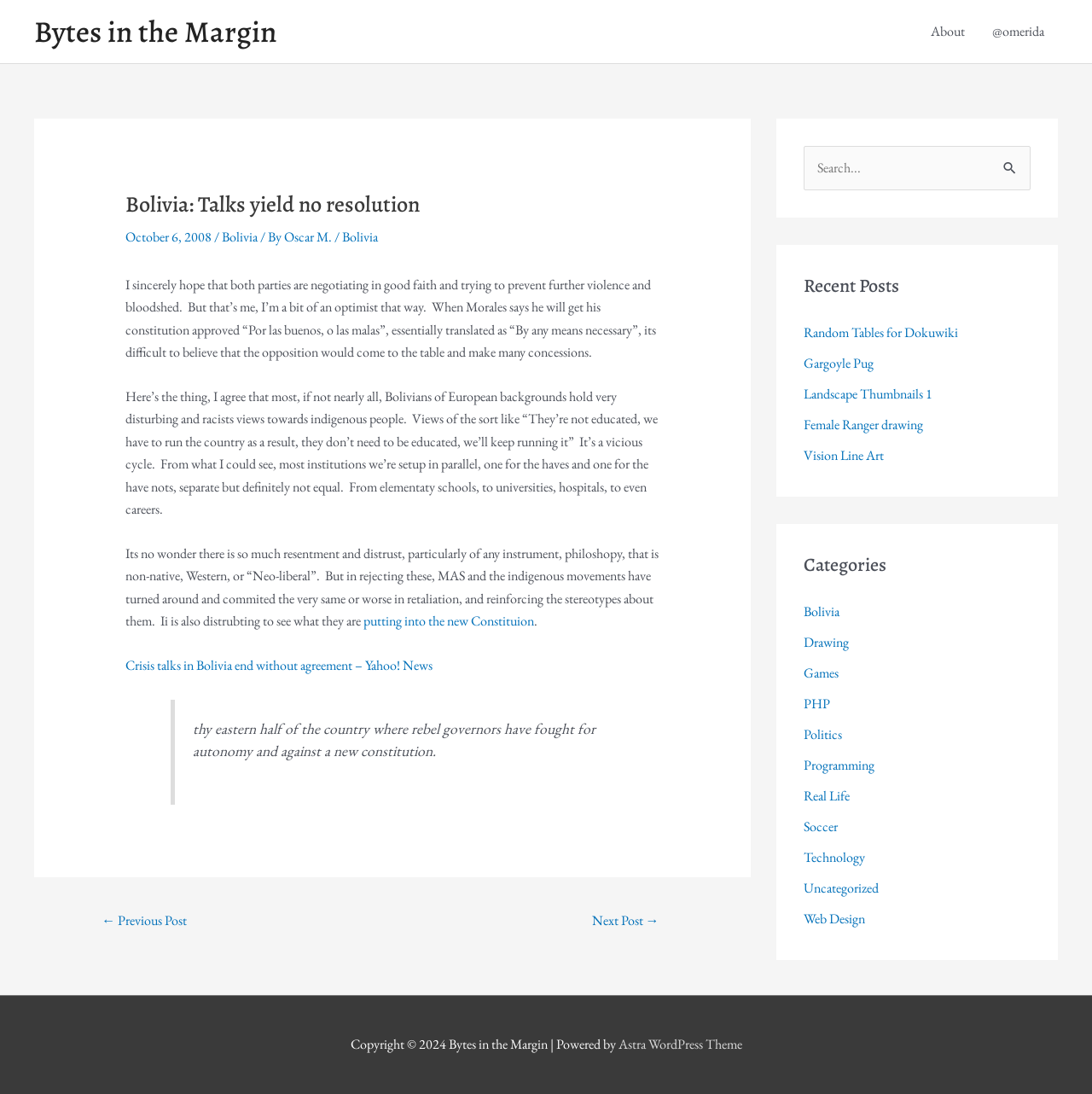Please identify the bounding box coordinates of the element's region that I should click in order to complete the following instruction: "Go to the next post". The bounding box coordinates consist of four float numbers between 0 and 1, i.e., [left, top, right, bottom].

[0.501, 0.829, 0.644, 0.858]